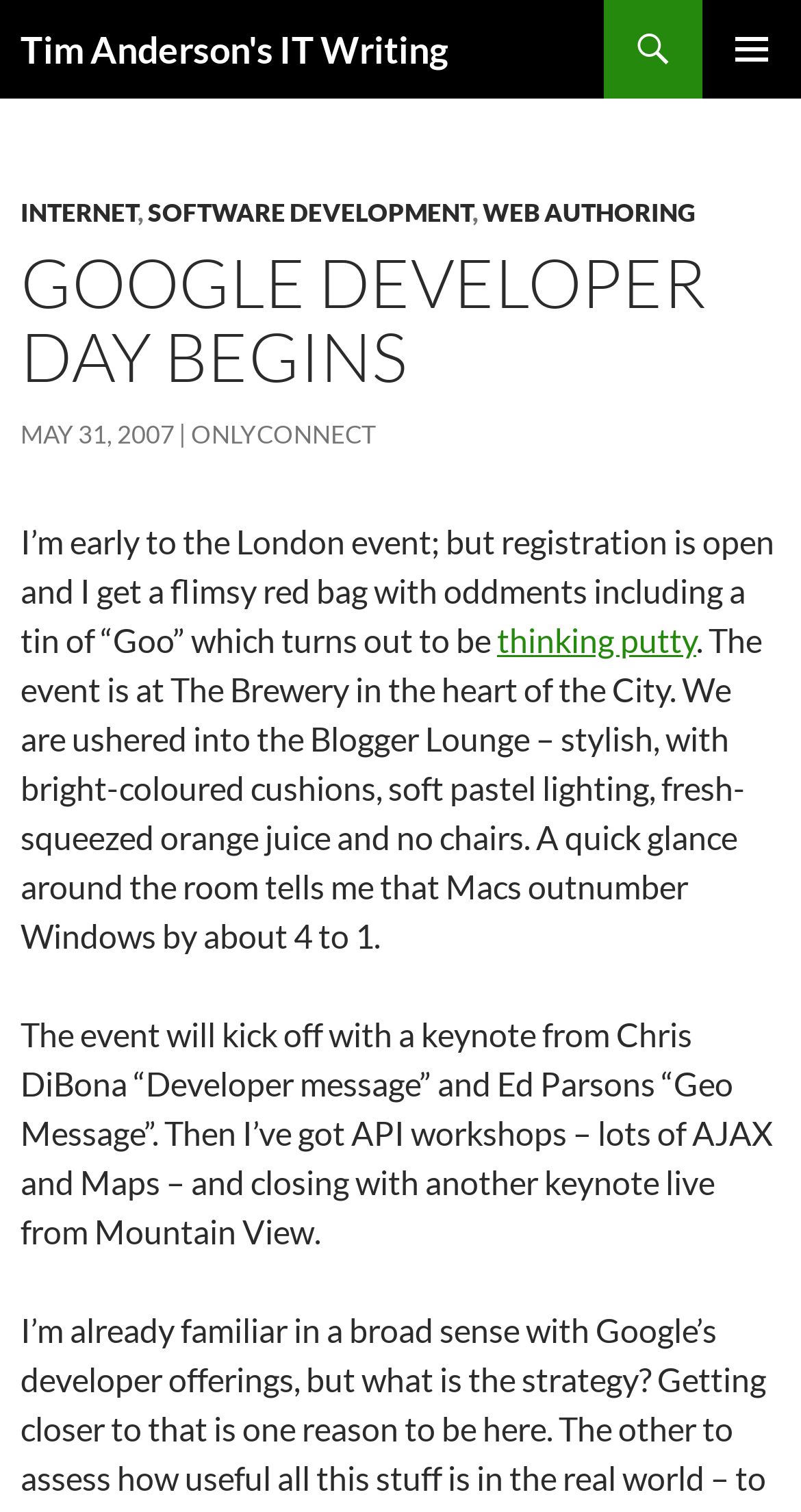Provide a single word or phrase to answer the given question: 
What is the event location?

The Brewery